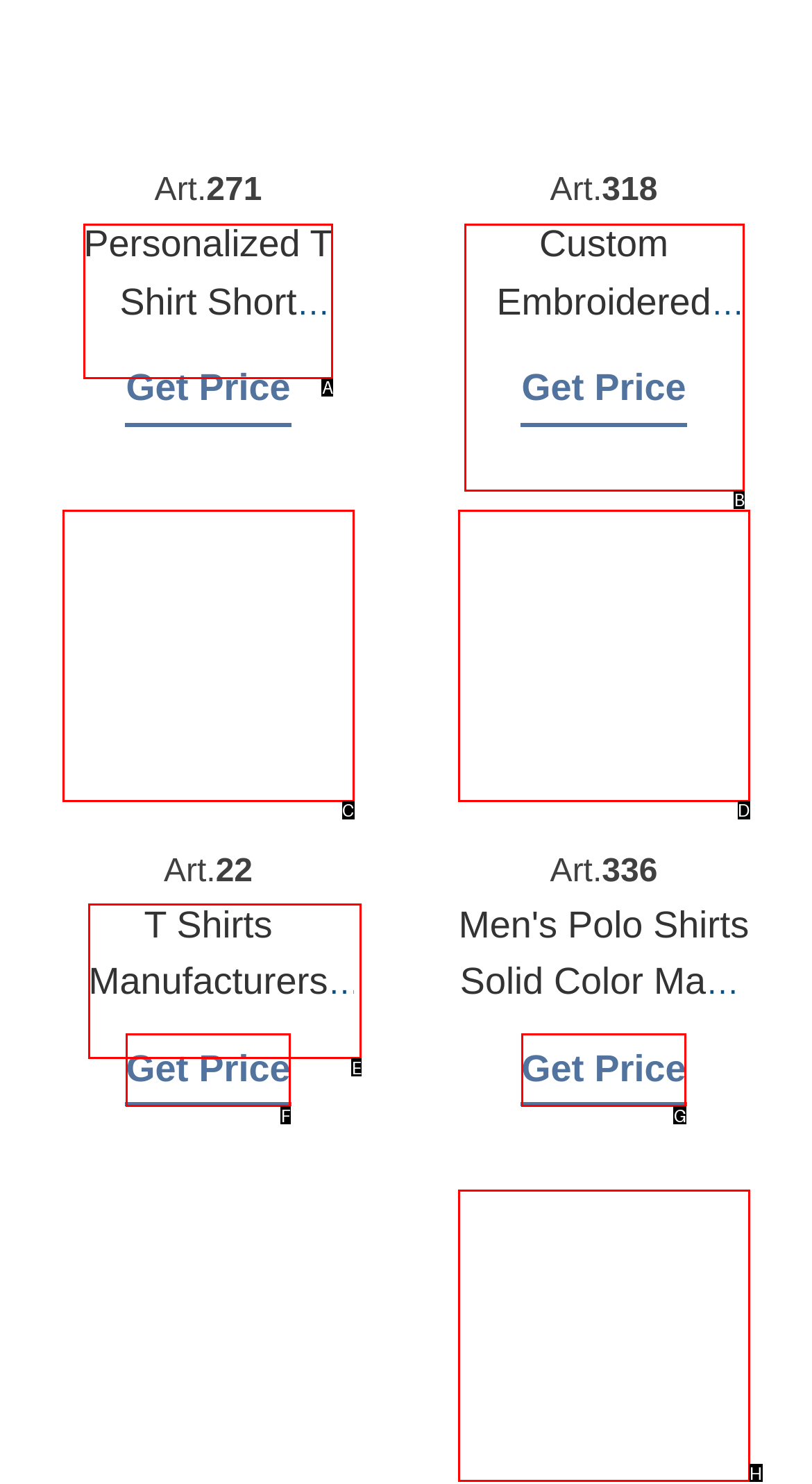Which lettered option should I select to achieve the task: Share on Twitter according to the highlighted elements in the screenshot?

None